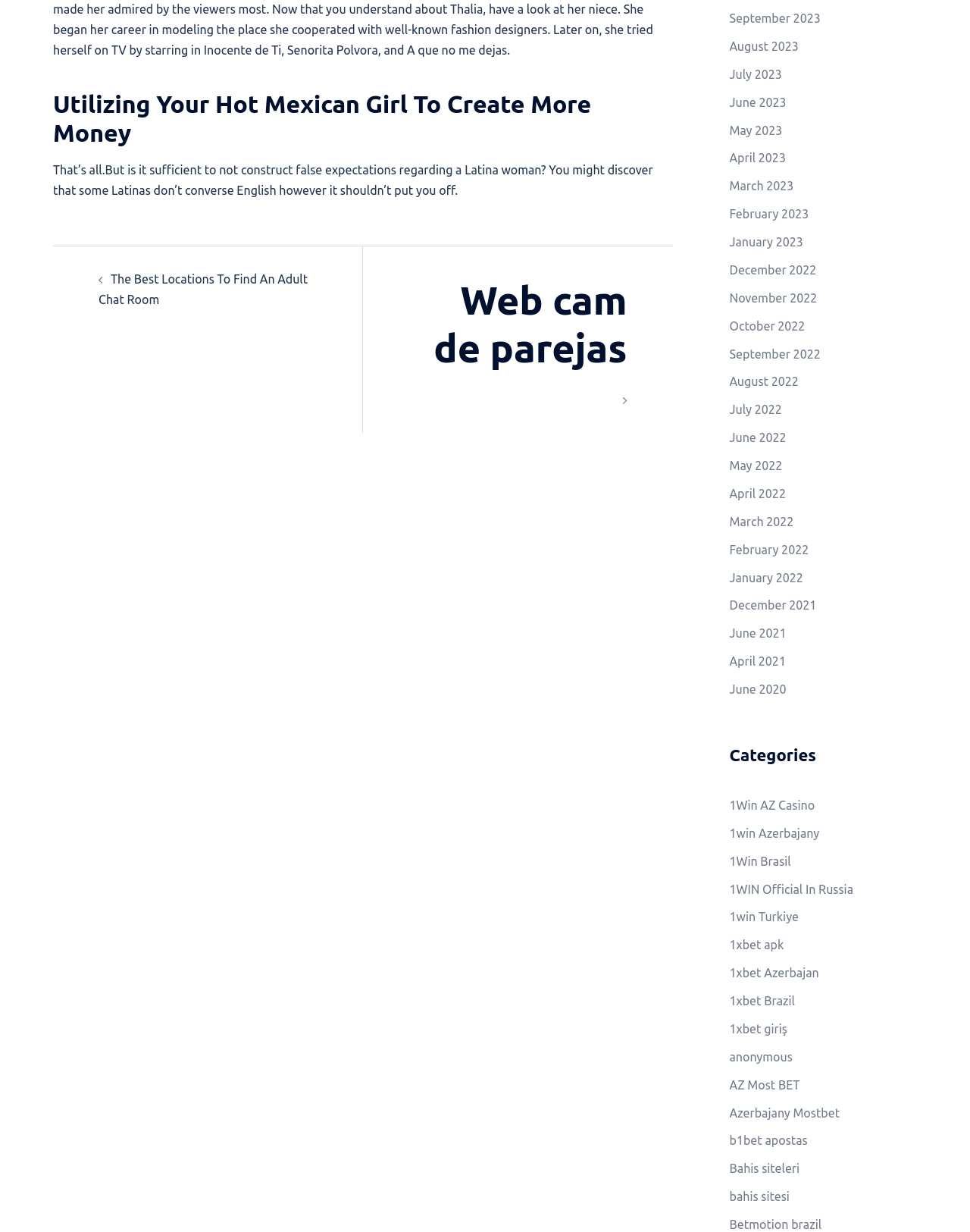Provide the bounding box coordinates for the UI element described in this sentence: "Bahis siteleri". The coordinates should be four float values between 0 and 1, i.e., [left, top, right, bottom].

[0.752, 0.943, 0.824, 0.954]